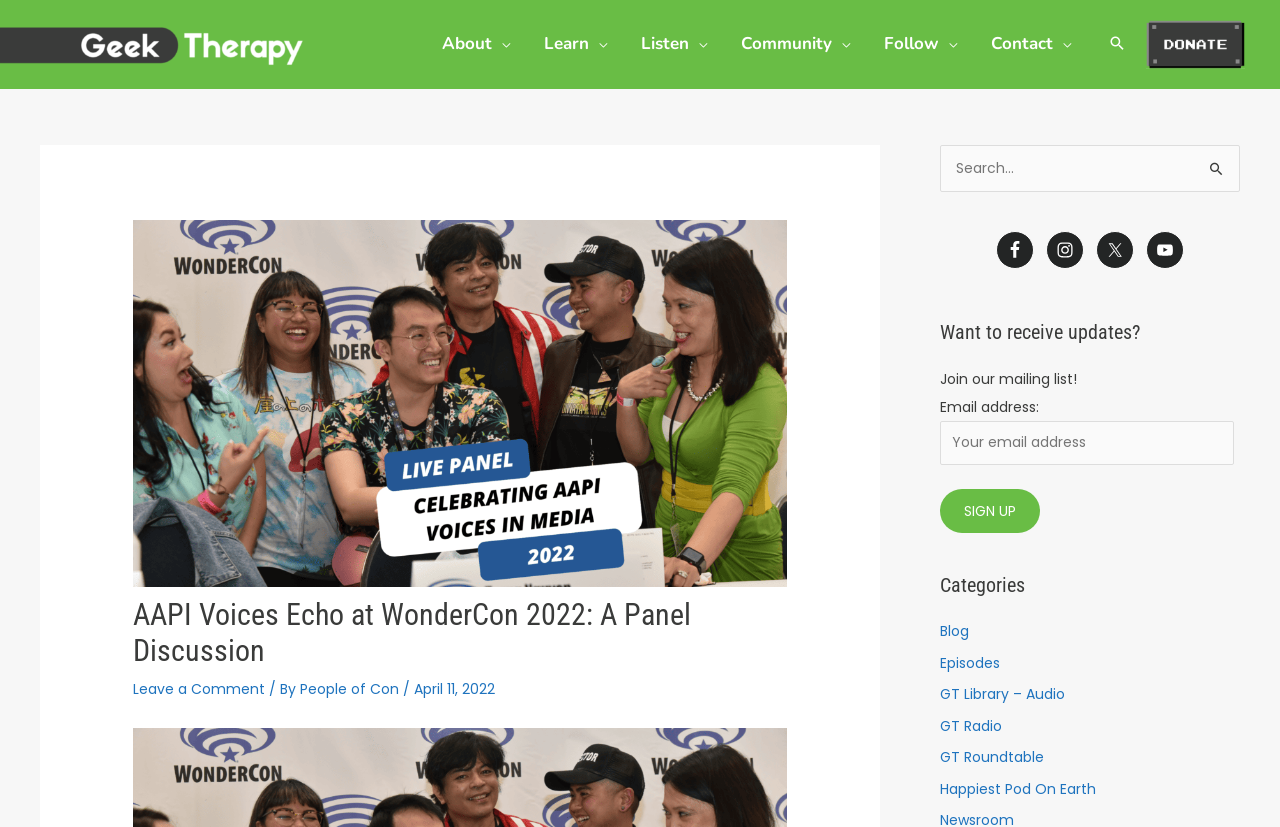Please identify the bounding box coordinates of the clickable element to fulfill the following instruction: "Sign up for the mailing list". The coordinates should be four float numbers between 0 and 1, i.e., [left, top, right, bottom].

[0.734, 0.592, 0.812, 0.645]